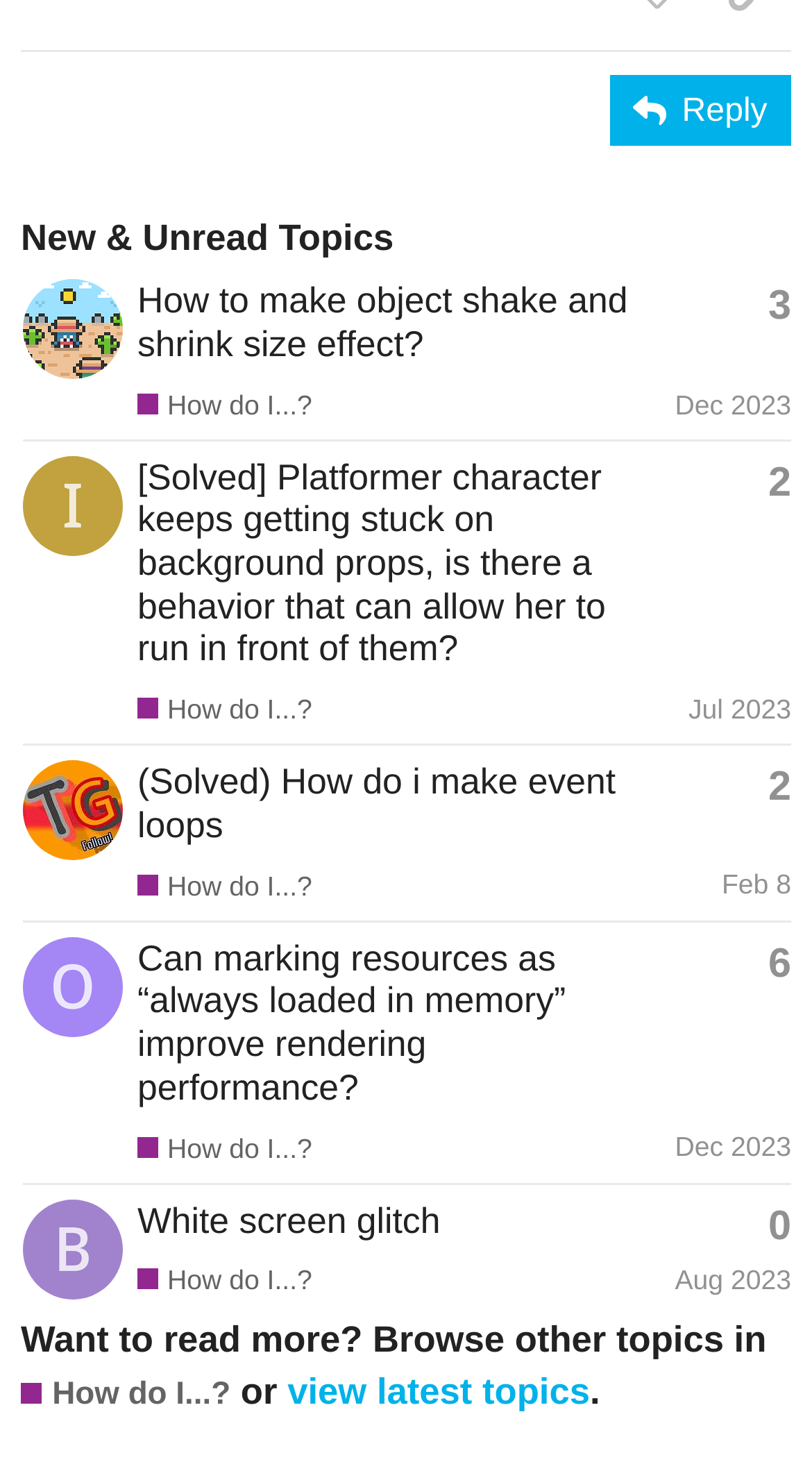Using the element description provided, determine the bounding box coordinates in the format (top-left x, top-left y, bottom-right x, bottom-right y). Ensure that all values are floating point numbers between 0 and 1. Element description: 3

[0.946, 0.196, 0.974, 0.224]